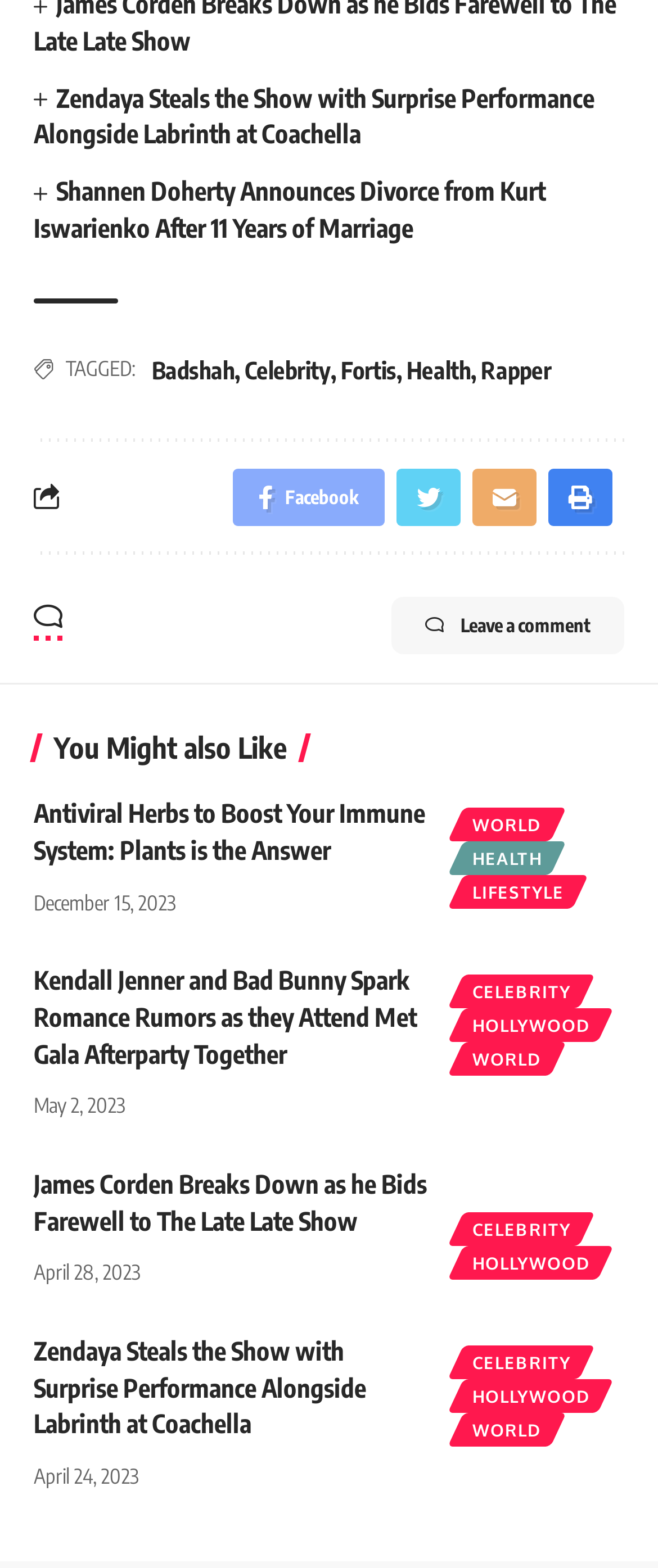Please determine the bounding box coordinates of the element's region to click for the following instruction: "Read about Kendall Jenner and Bad Bunny's romance rumors".

[0.051, 0.614, 0.654, 0.684]